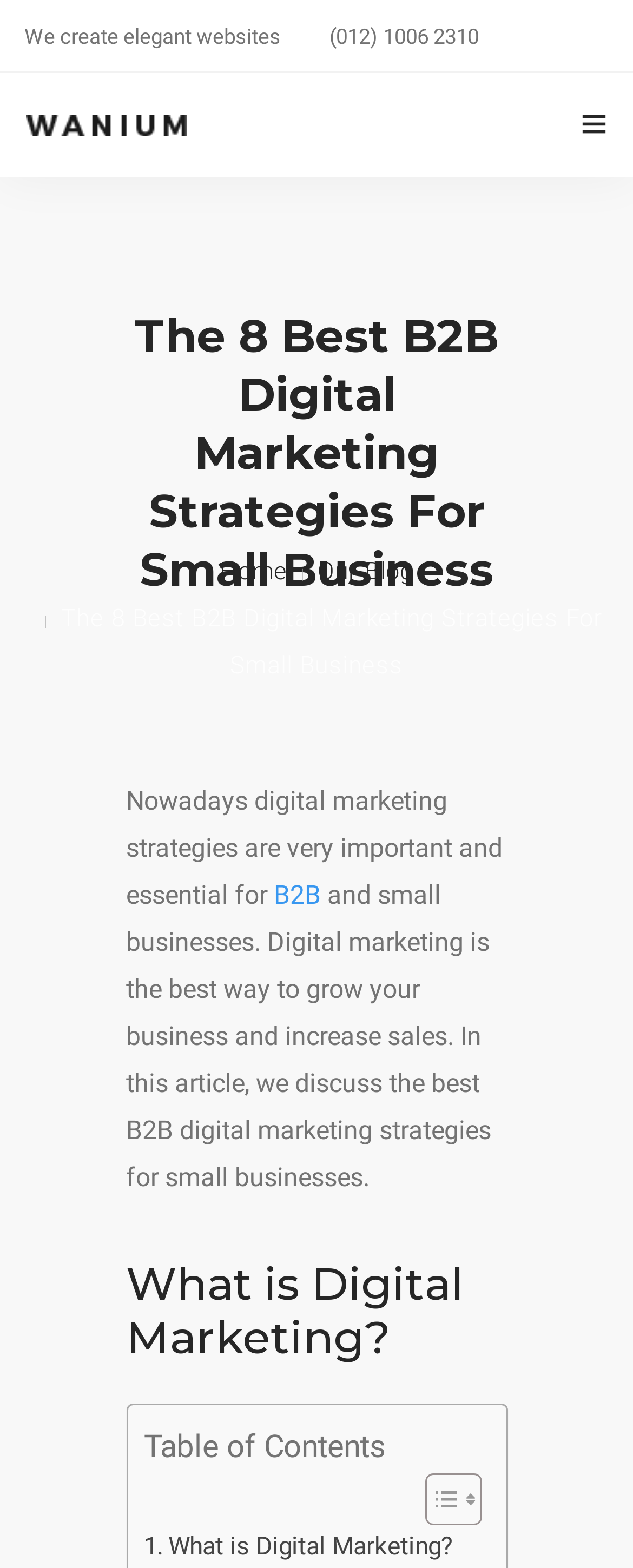What is the purpose of digital marketing according to the article?
Use the image to give a comprehensive and detailed response to the question.

According to the article, digital marketing is the best way to grow your business and increase sales, which is mentioned in the introductory paragraph of the article.